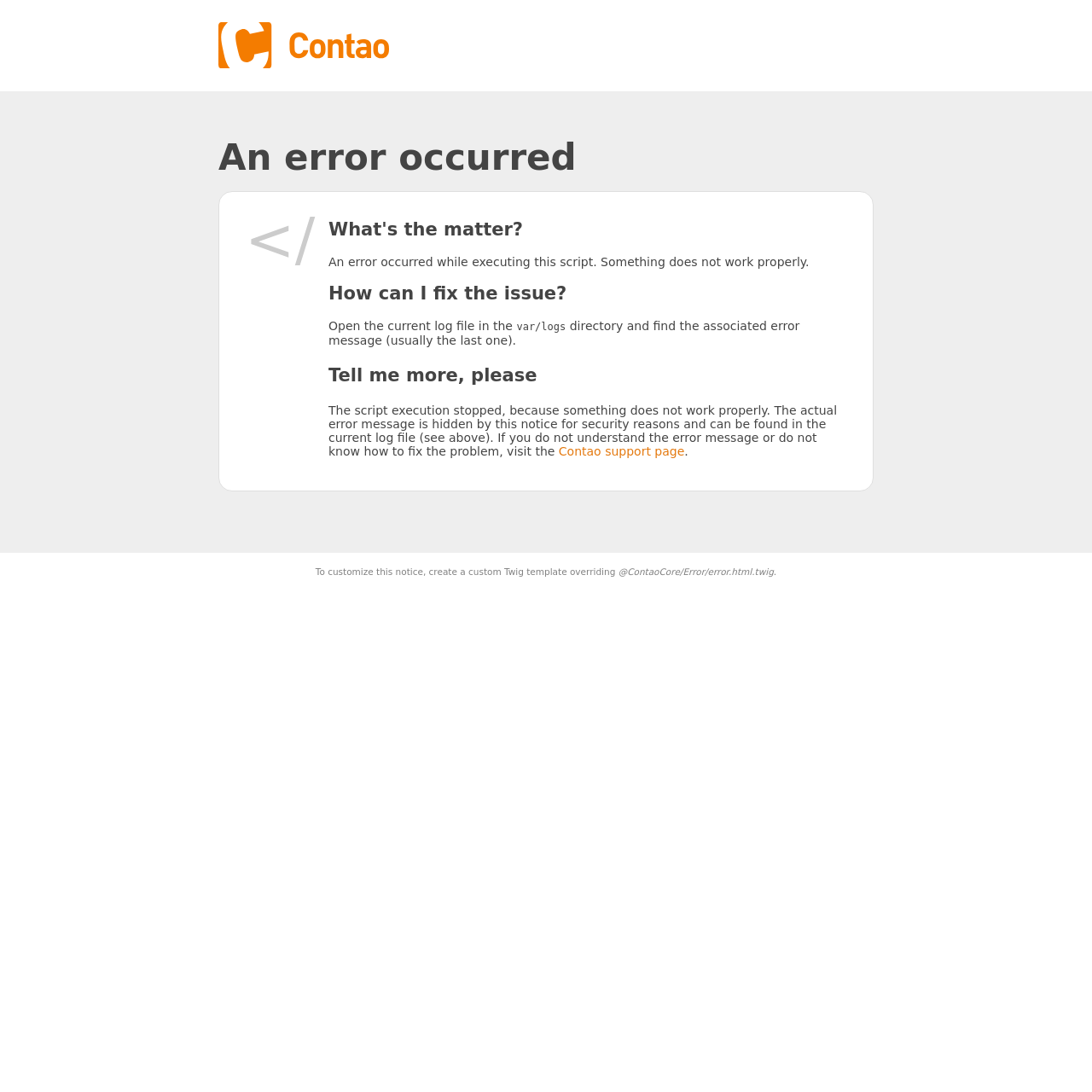Extract the main heading text from the webpage.

An error occurred